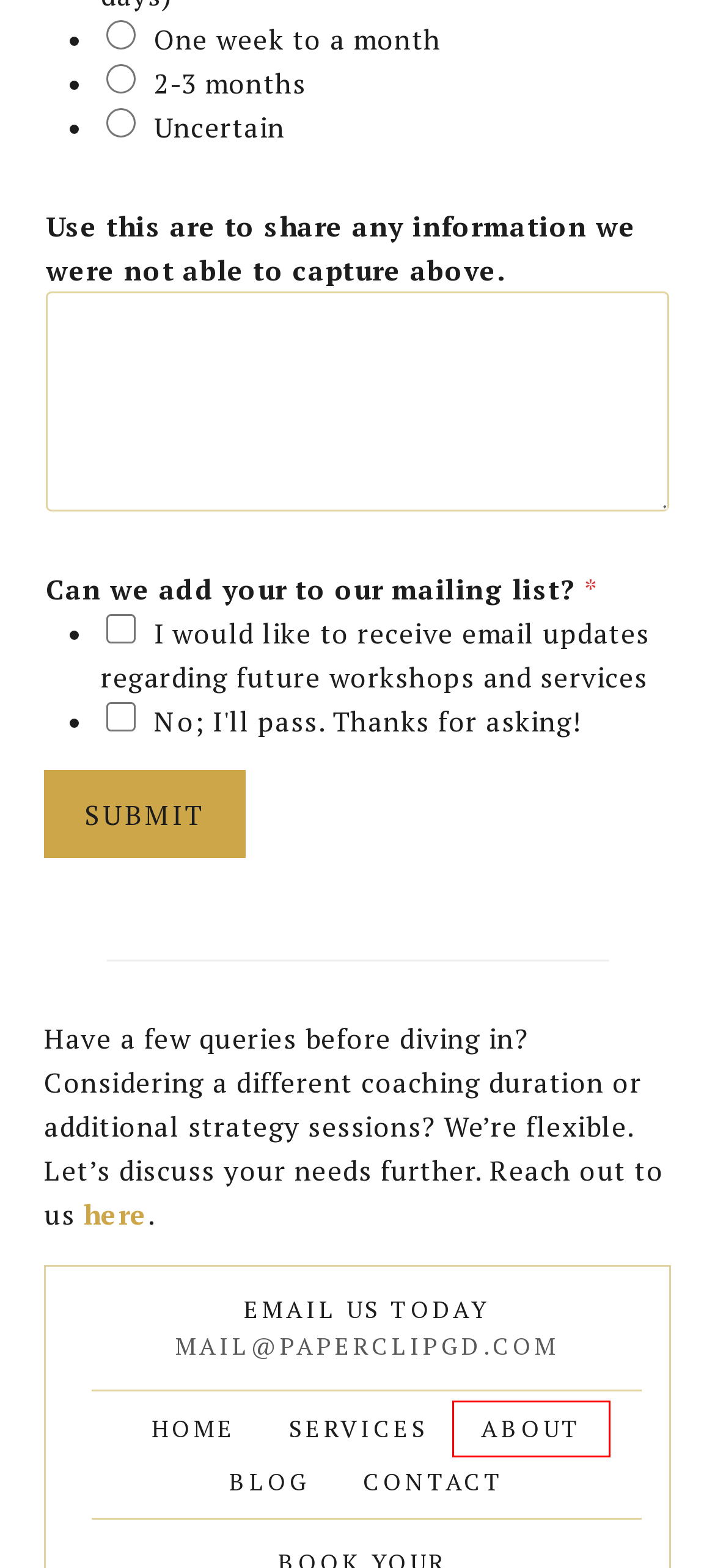You are given a webpage screenshot where a red bounding box highlights an element. Determine the most fitting webpage description for the new page that loads after clicking the element within the red bounding box. Here are the candidates:
A. About Us - Paperclip
B. Welcome to PAPERCLIP - Paperclip
C. Connect - Paperclip
D. BUILD-A-BRAND WEEKEND INTENSIVE - Paperclip
E. Services - Paperclip
F. Free consultation - Paperclip
G. Blog - Paperclip
H. Hello Digital

A